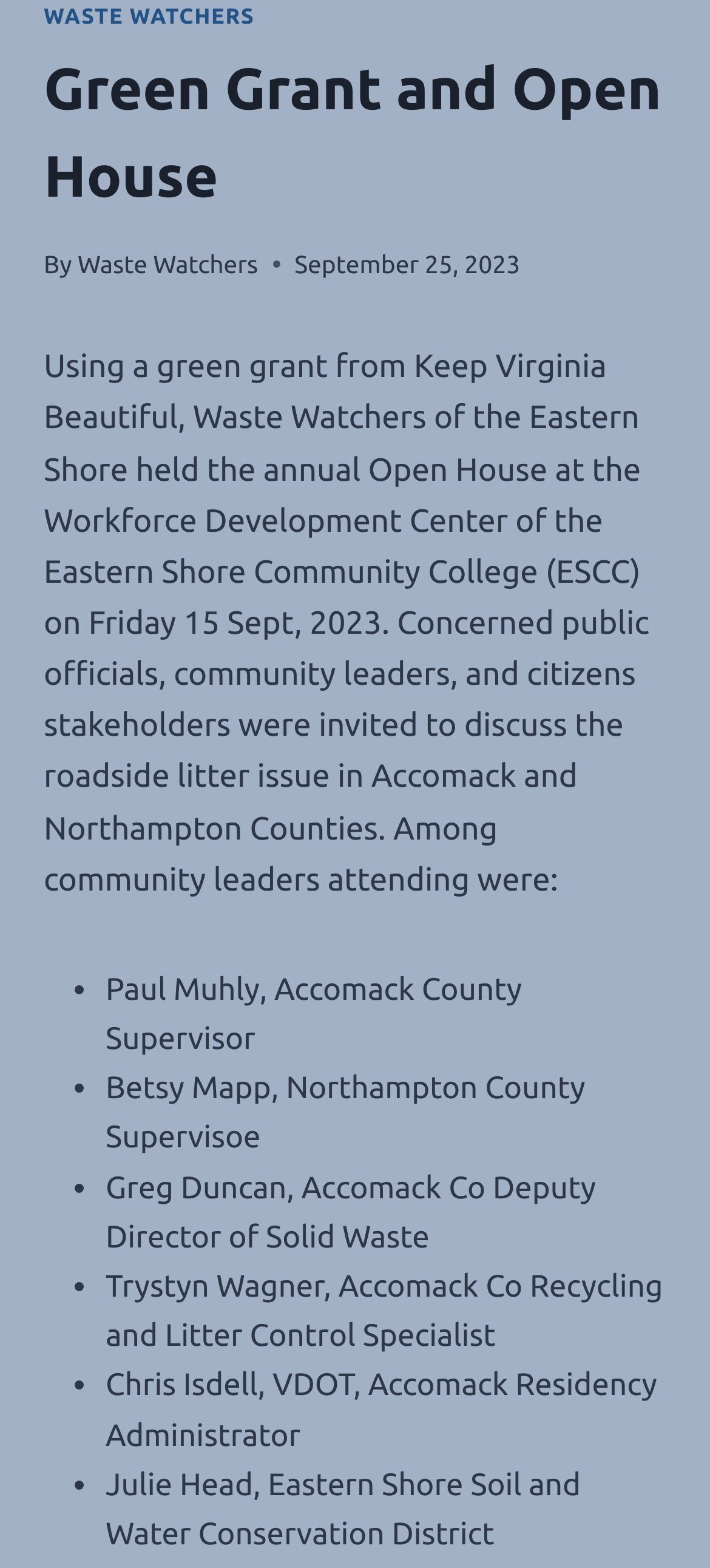What is the date of the Open House event?
Examine the image and provide an in-depth answer to the question.

I found the date of the Open House event by looking at the text in the time element, which is 'September 25, 2023'. However, the text above it mentions 'Friday 15 Sept, 2023', which is the date of the event.